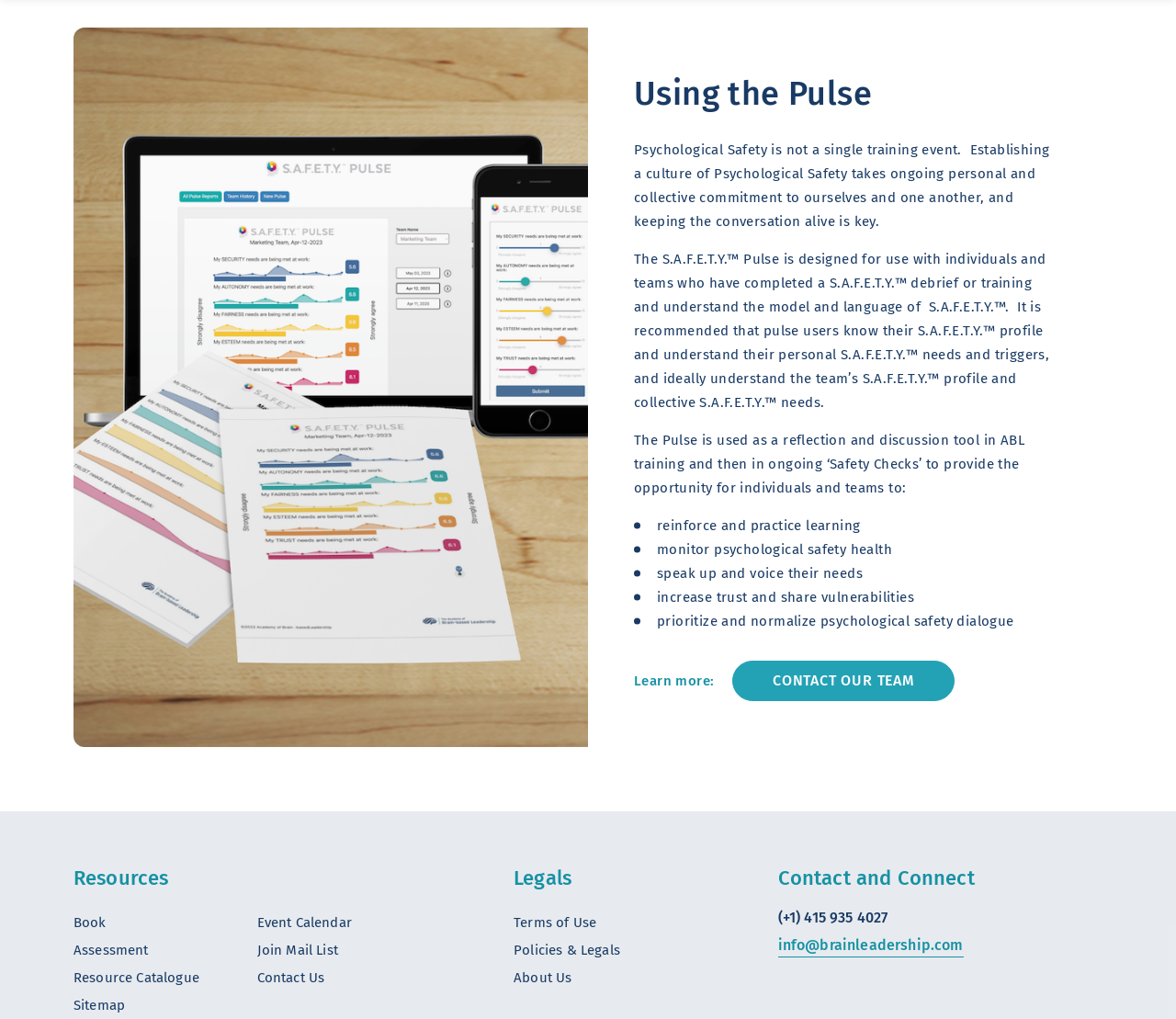Find the bounding box coordinates for the HTML element described as: "Assessment". The coordinates should consist of four float values between 0 and 1, i.e., [left, top, right, bottom].

[0.062, 0.924, 0.126, 0.94]